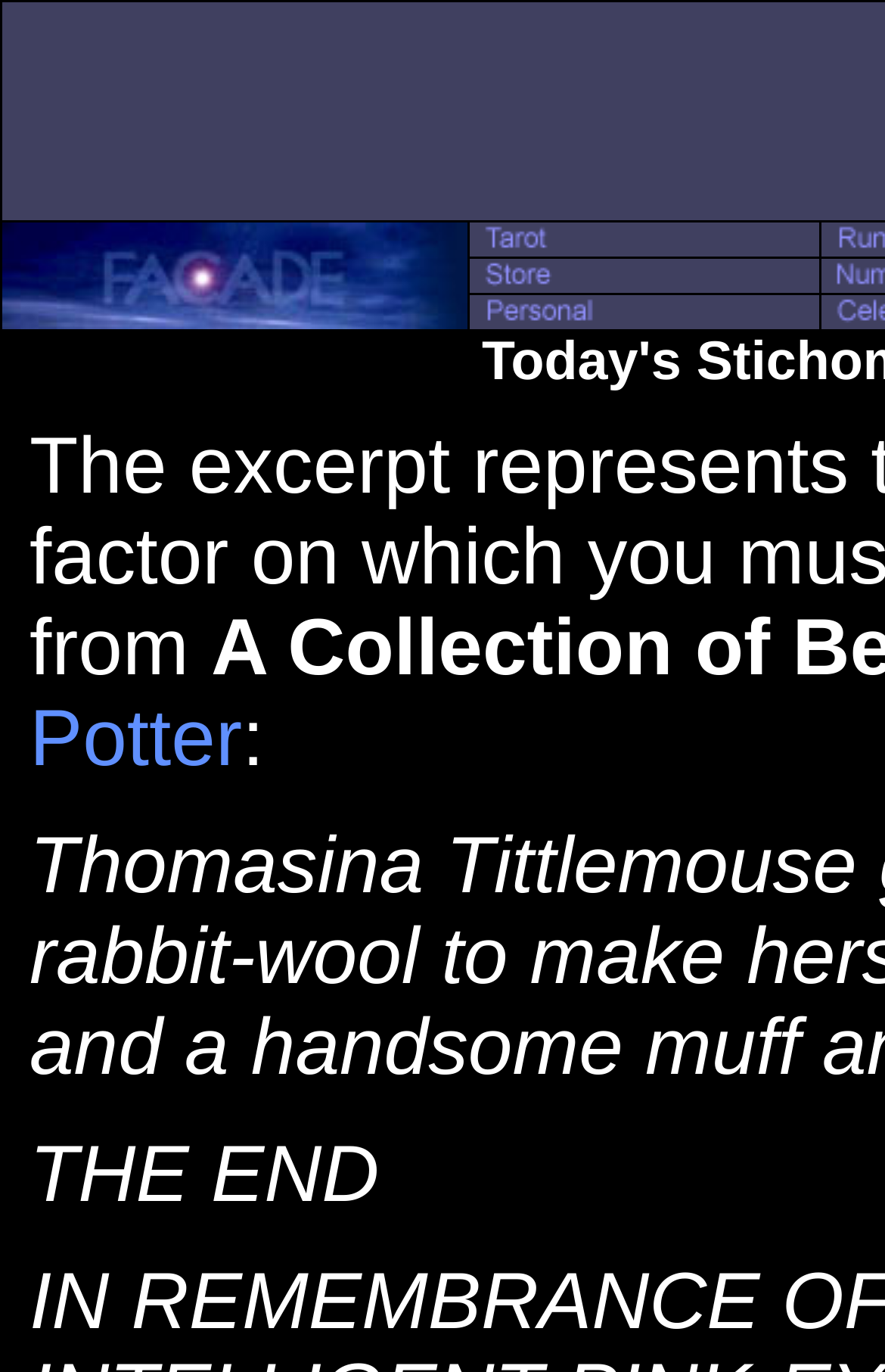What is the last grid cell content?
Answer with a single word or phrase by referring to the visual content.

Personal